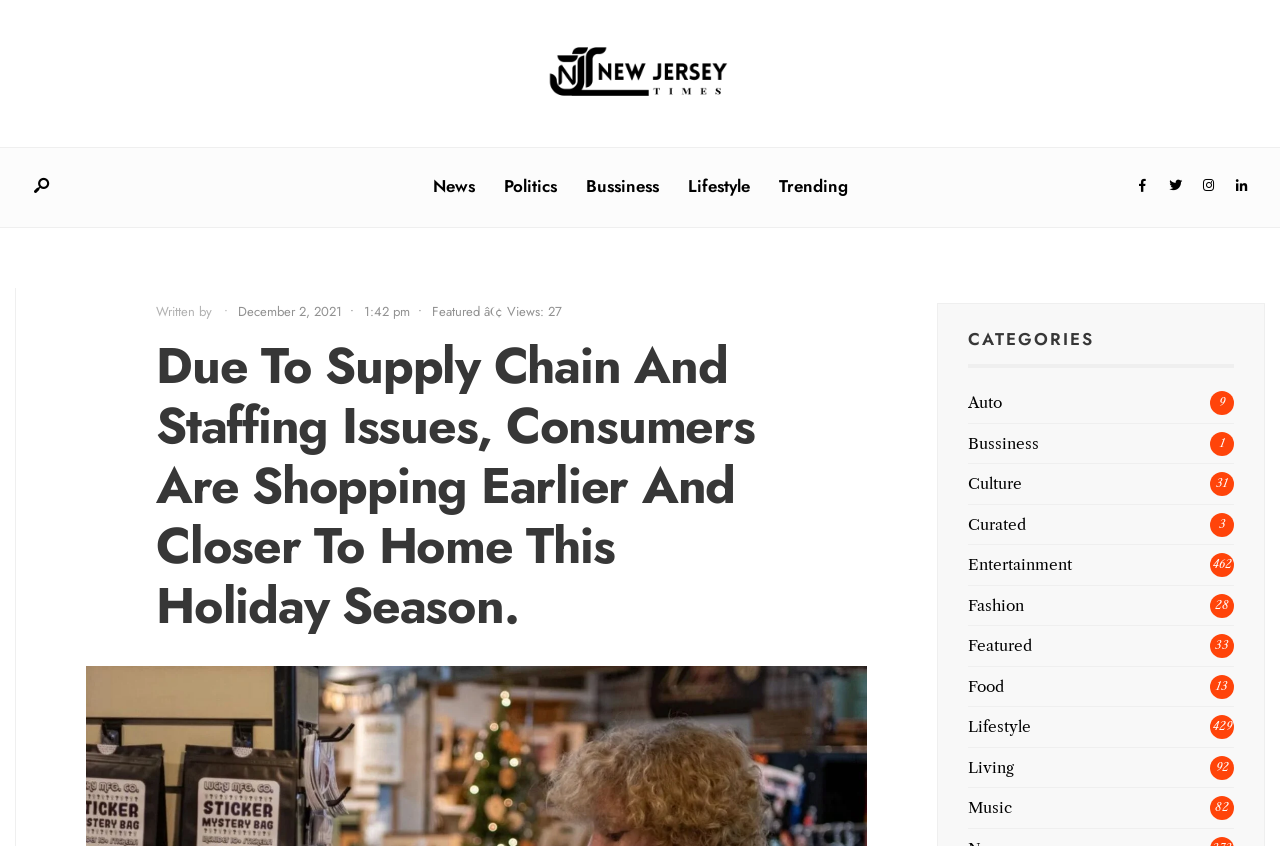Summarize the contents and layout of the webpage in detail.

The webpage appears to be a news article from the New Jersey Times. At the top left, there is a logo of the New Jersey Times, accompanied by a link to the website. Below the logo, there are several links to different categories, including News, Politics, Business, Lifestyle, and Trending.

To the right of the categories, there are five social media links, represented by icons. Below these links, there is a section with the author's name, the date "December 2, 2021", and the time "1:42 pm". Next to this section, there is a link to "Featured" articles and a text indicating "Views: 27".

The main headline of the article is "Due To Supply Chain And Staffing Issues, Consumers Are Shopping Earlier And Closer To Home This Holiday Season." Below the headline, there is a section with a heading "CATEGORIES" and several links to different categories, including Auto, Business, Culture, and others. Each category has a corresponding number, likely indicating the number of articles in that category.

At the top right, there is a search bar with a placeholder text "Search...". Next to the search bar, there is a link to a user's profile, represented by an icon.